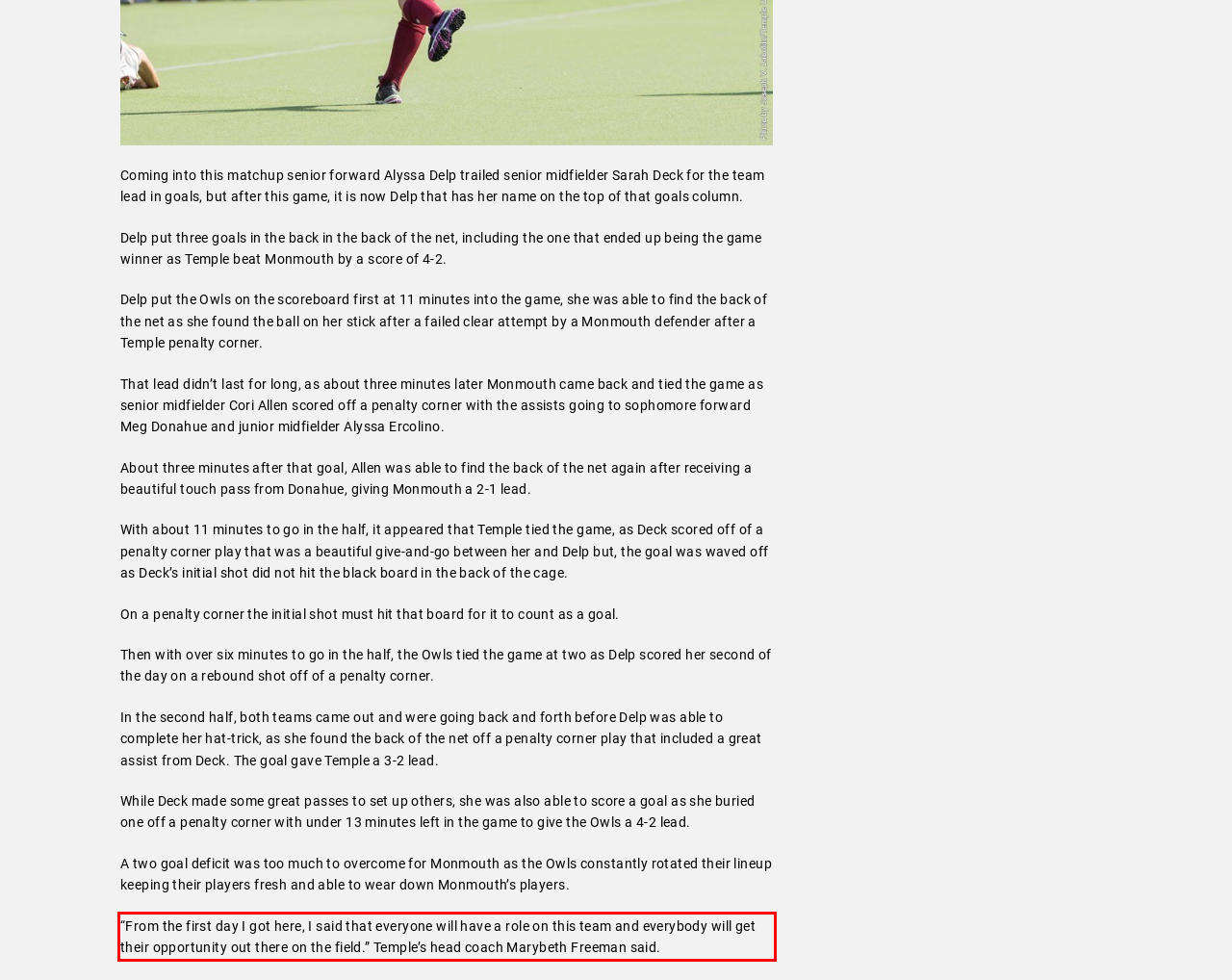Using the provided screenshot of a webpage, recognize and generate the text found within the red rectangle bounding box.

“From the first day I got here, I said that everyone will have a role on this team and everybody will get their opportunity out there on the field.” Temple’s head coach Marybeth Freeman said.